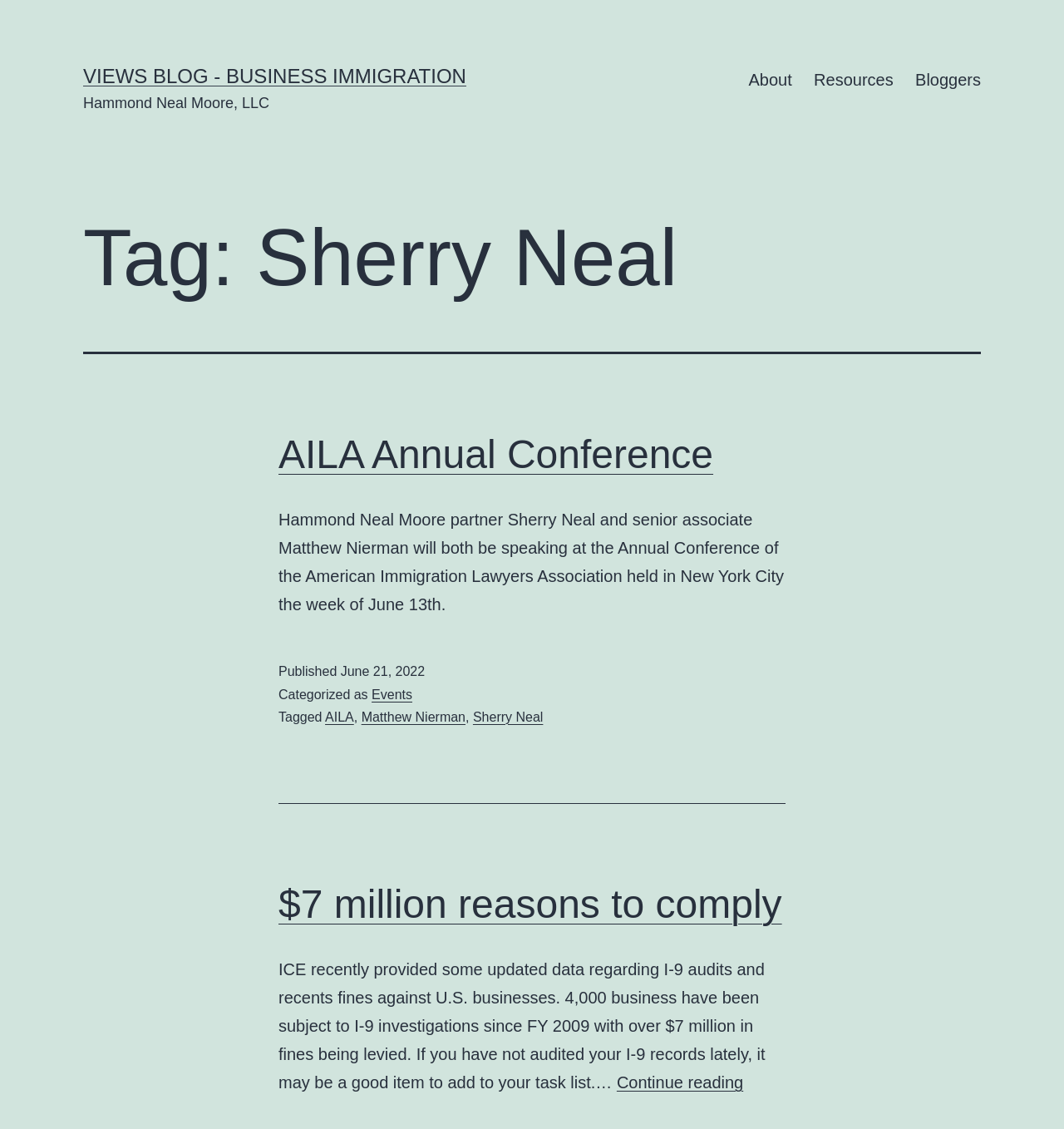Answer the question with a single word or phrase: 
Who is the author of the blog post?

Sherry Neal